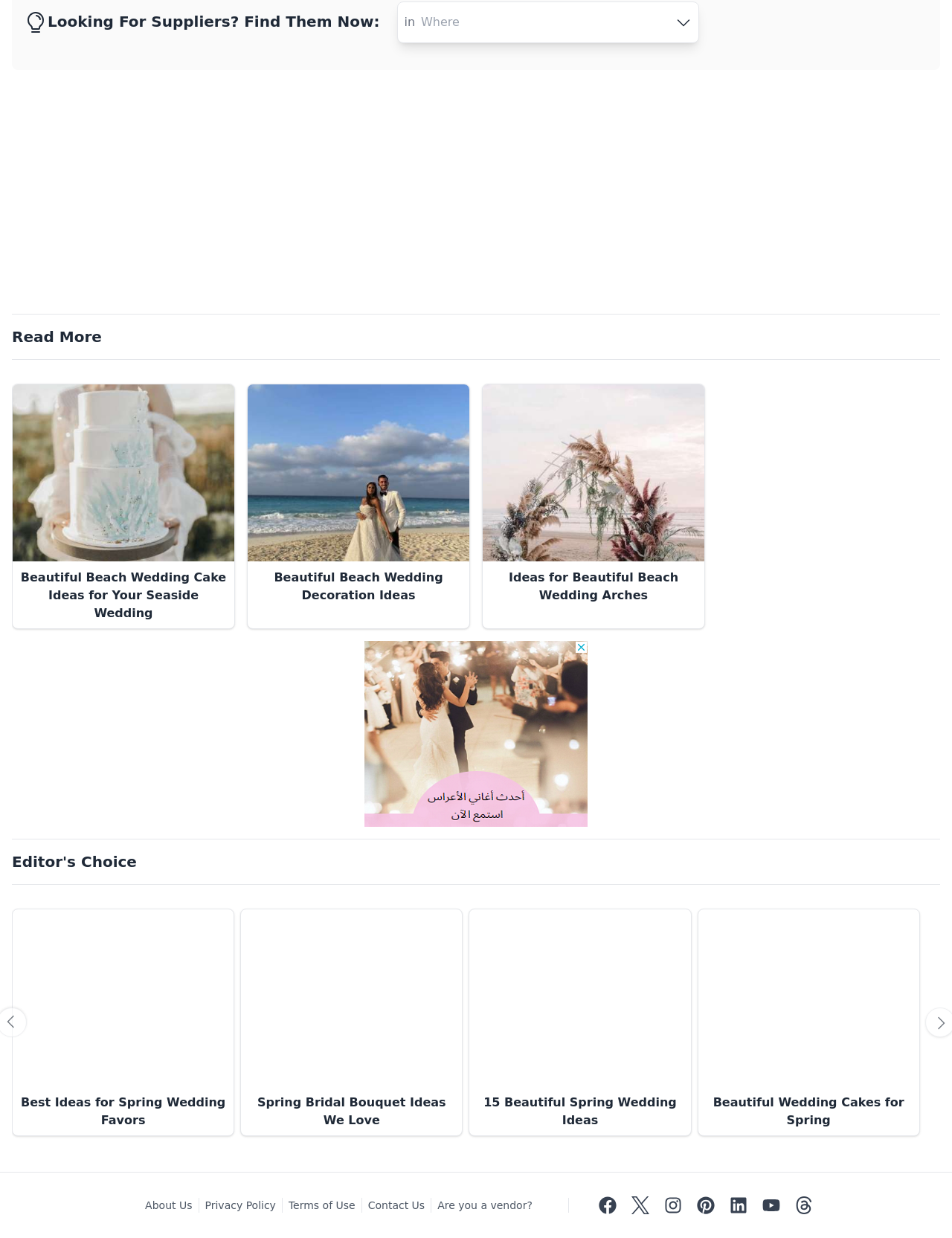How many social media links are present at the bottom of the webpage?
Refer to the screenshot and respond with a concise word or phrase.

7